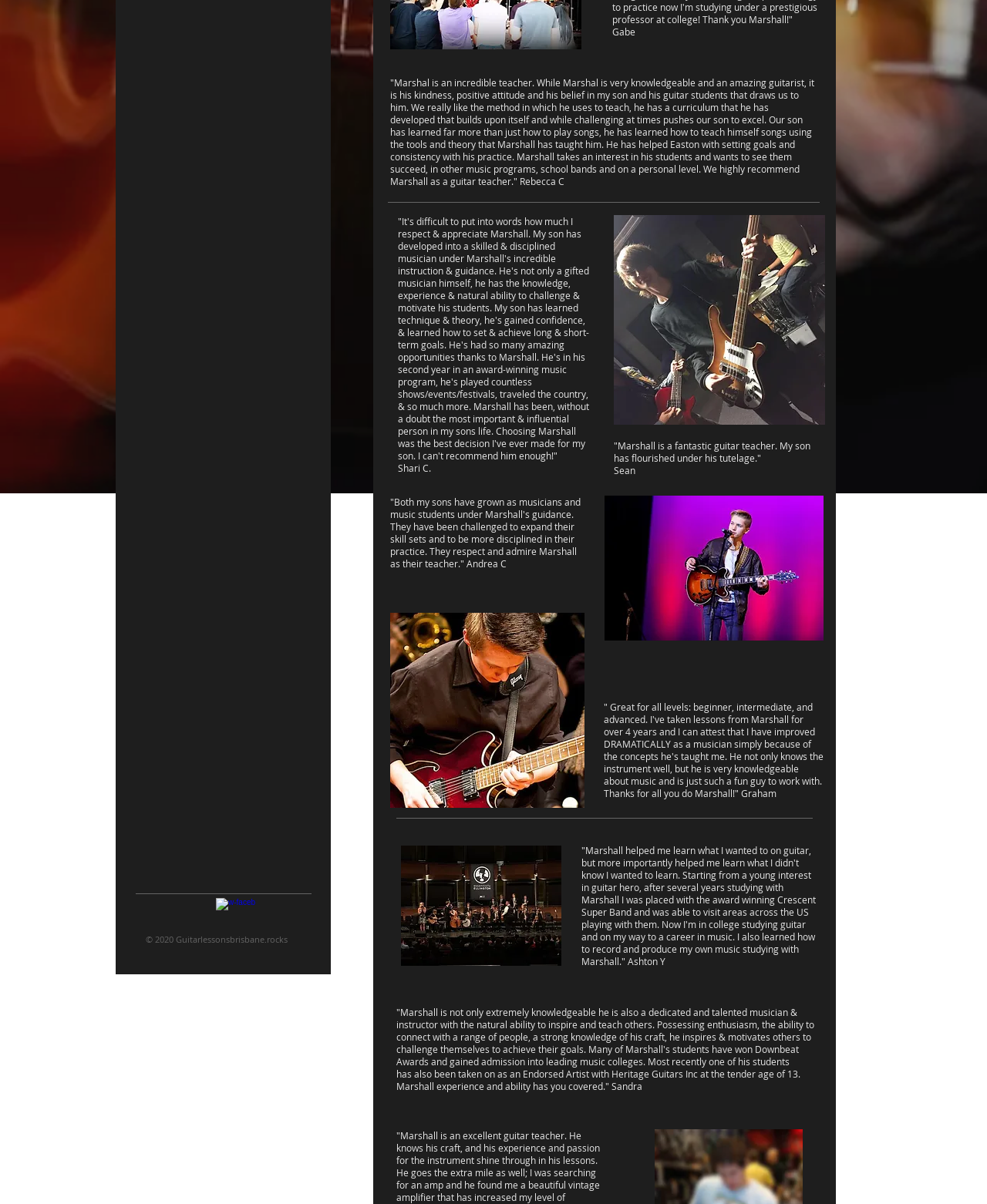Find and provide the bounding box coordinates for the UI element described with: "title="Boyle and Jasari"".

None